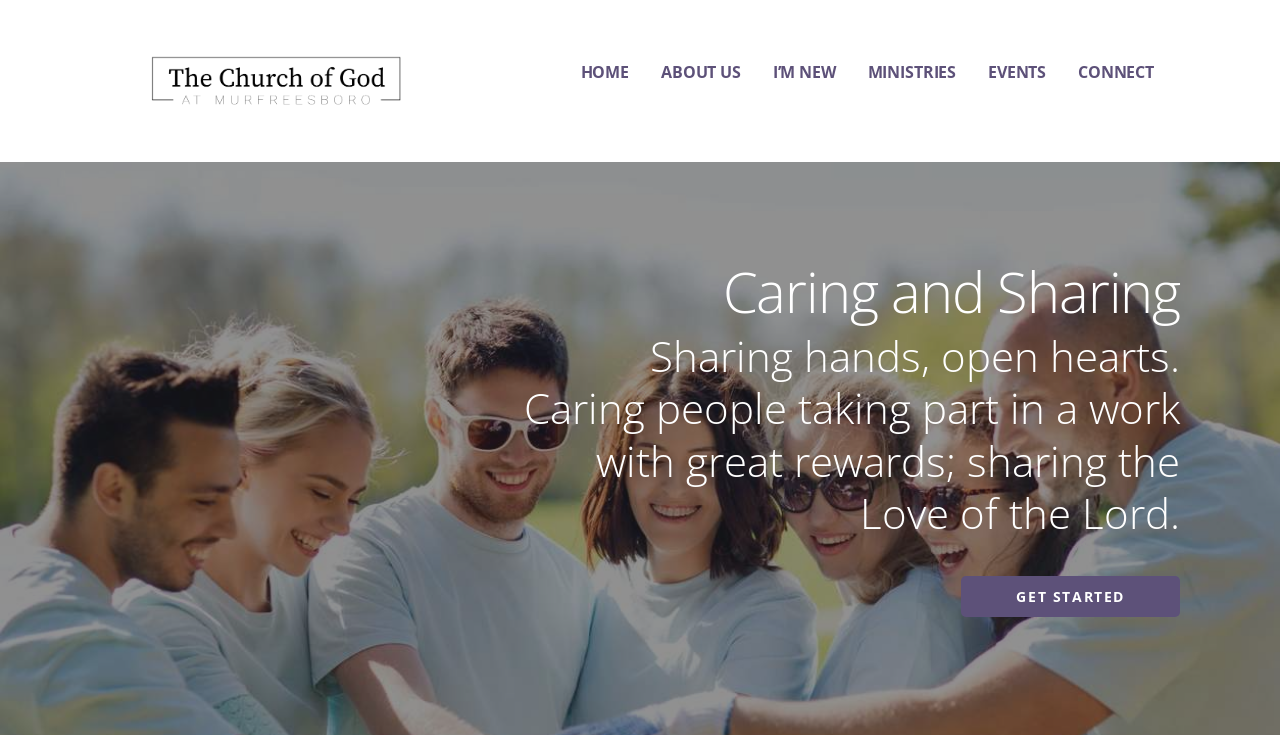What are the main sections of the website?
Answer the question with a single word or phrase derived from the image.

HOME, ABOUT US, I'M NEW, MINISTRIES, EVENTS, CONNECT